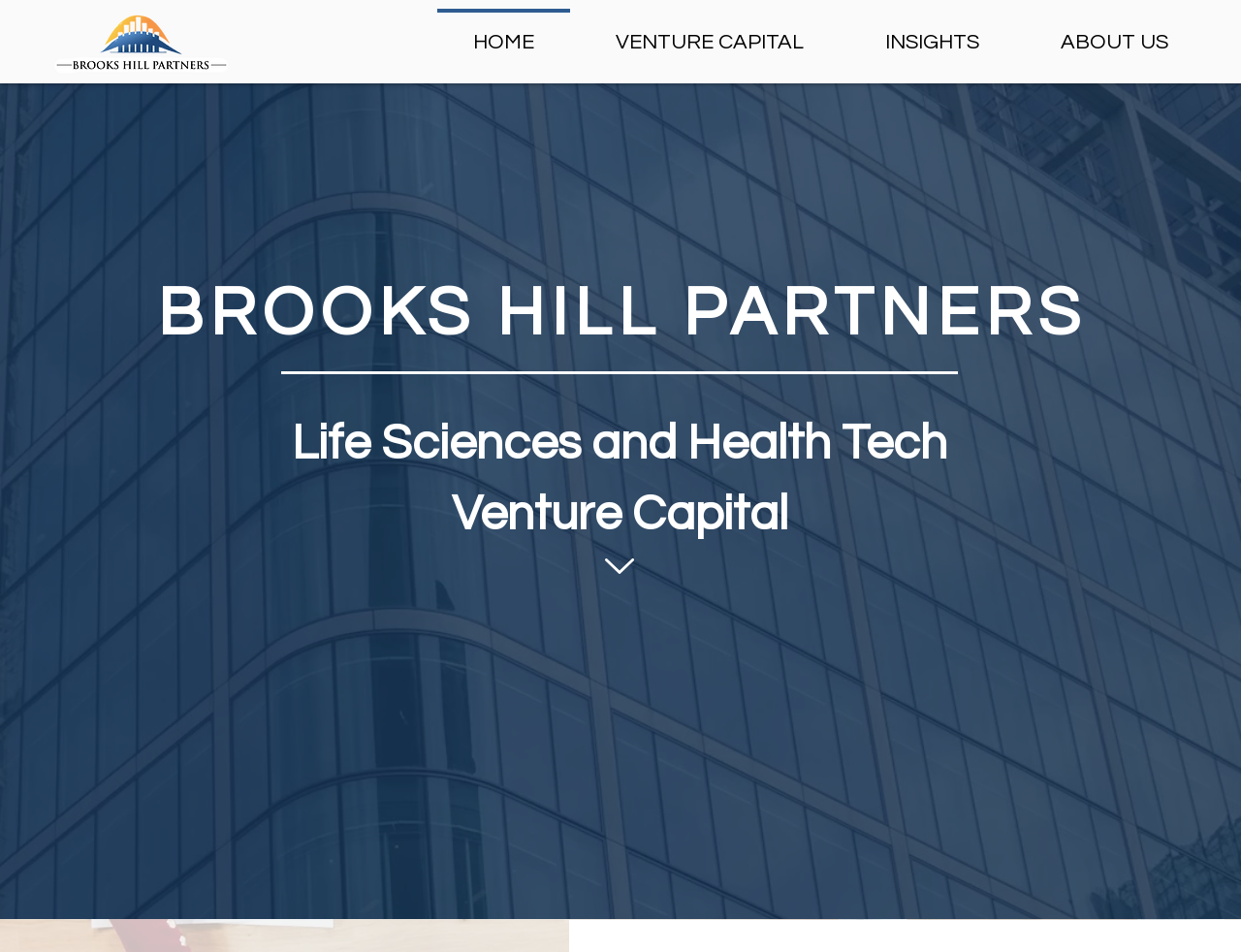Given the description HOME, predict the bounding box coordinates of the UI element. Ensure the coordinates are in the format (top-left x, top-left y, bottom-right x, bottom-right y) and all values are between 0 and 1.

[0.348, 0.009, 0.463, 0.062]